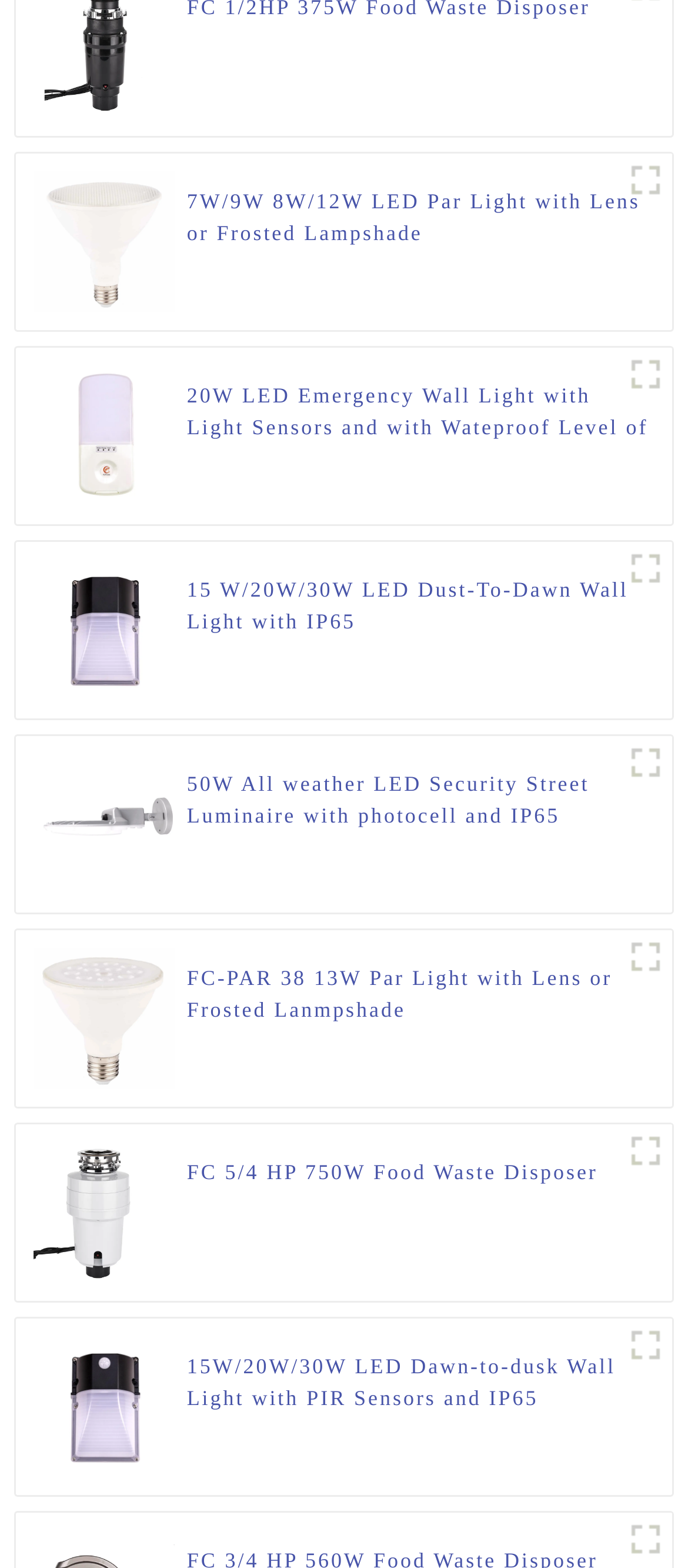What is the product category of the webpage?
With the help of the image, please provide a detailed response to the question.

The webpage contains various products related to LED lighting, such as LED Par Lights, LED Emergency Wall Lights, and LED Security Street Luminaires, which suggests that the product category of the webpage is LED Lighting.